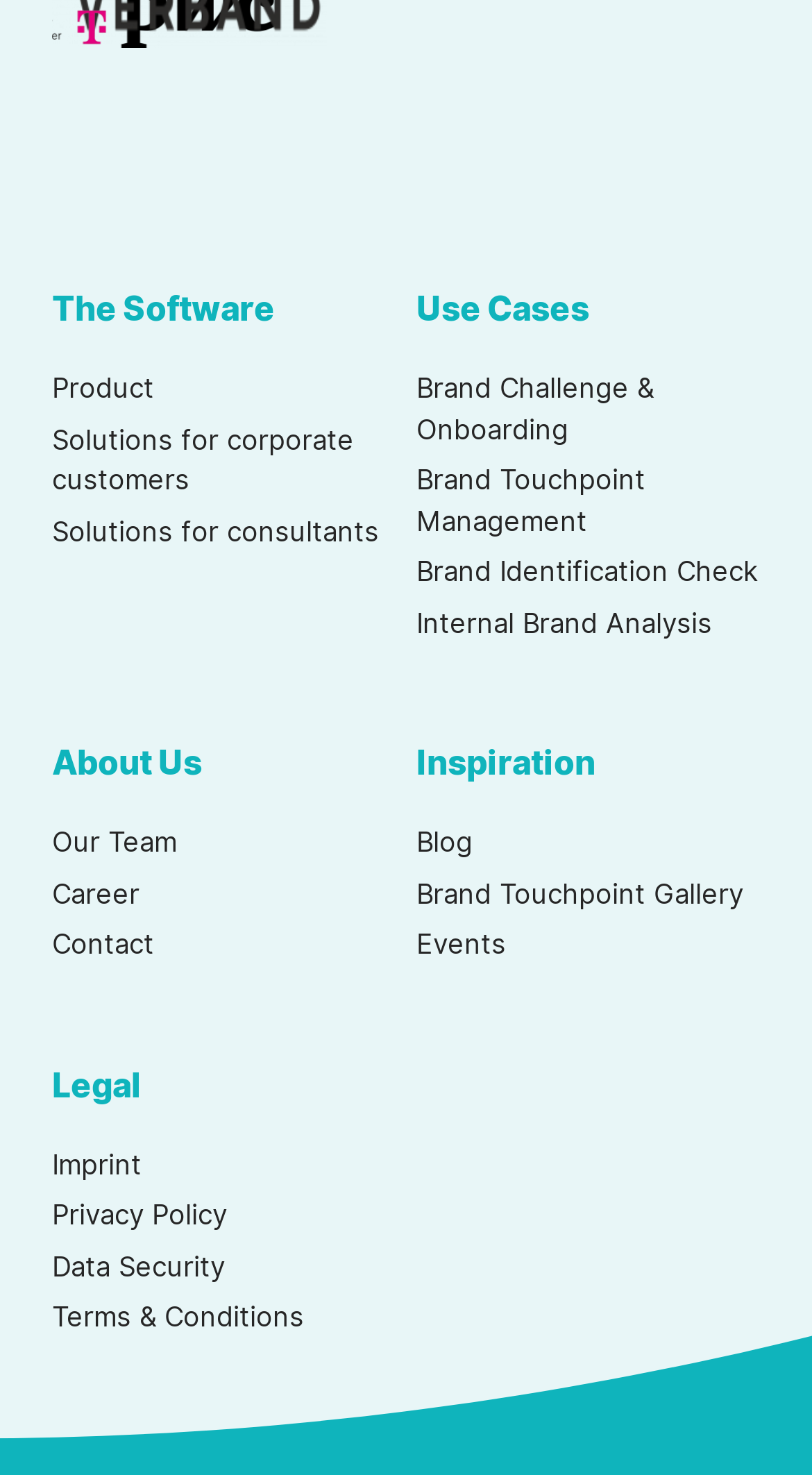Locate the bounding box coordinates of the element that should be clicked to fulfill the instruction: "Read about brand challenge and onboarding".

[0.513, 0.25, 0.936, 0.305]